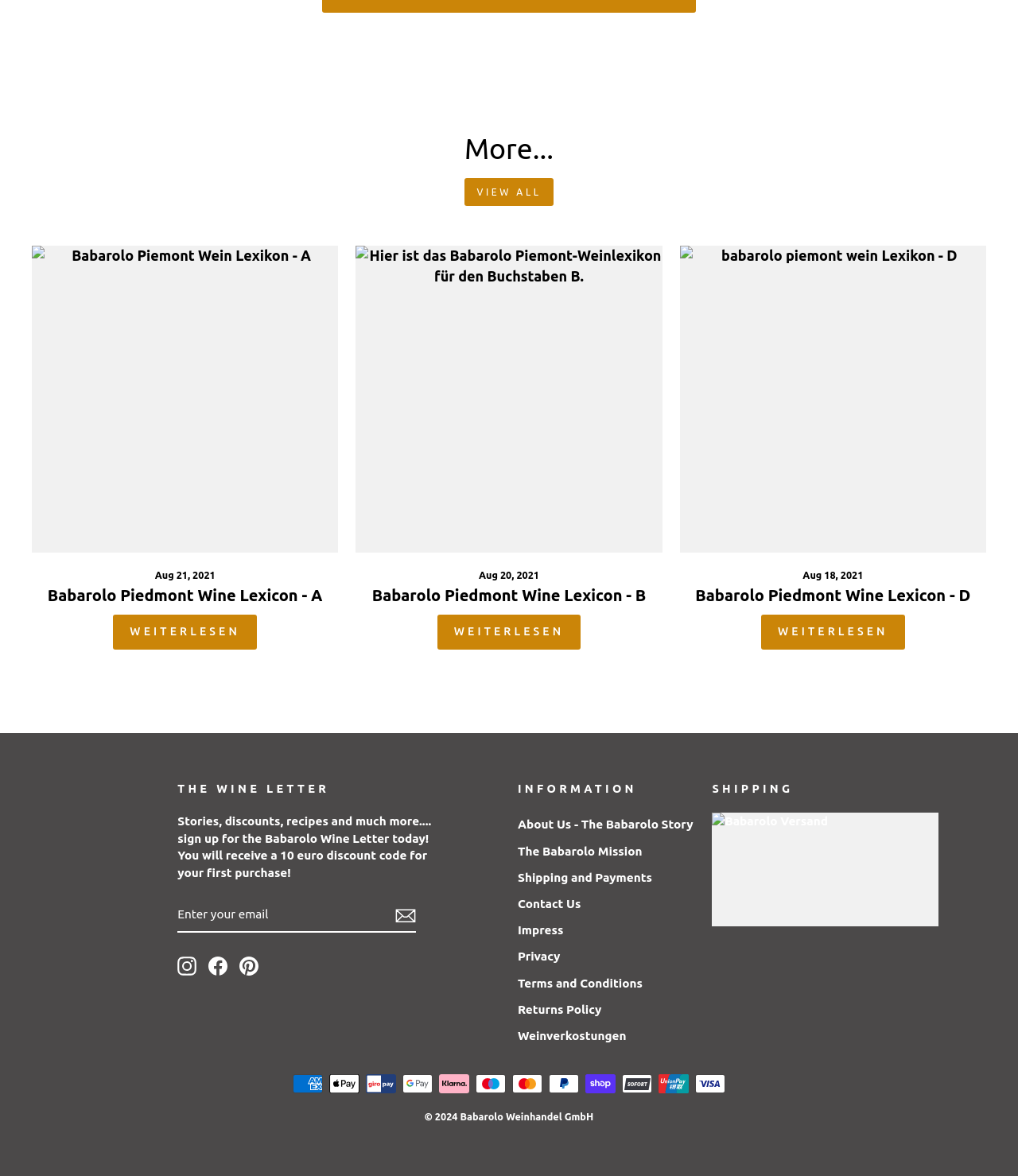Identify the bounding box coordinates of the clickable region required to complete the instruction: "Enter your email address". The coordinates should be given as four float numbers within the range of 0 and 1, i.e., [left, top, right, bottom].

[0.174, 0.764, 0.409, 0.793]